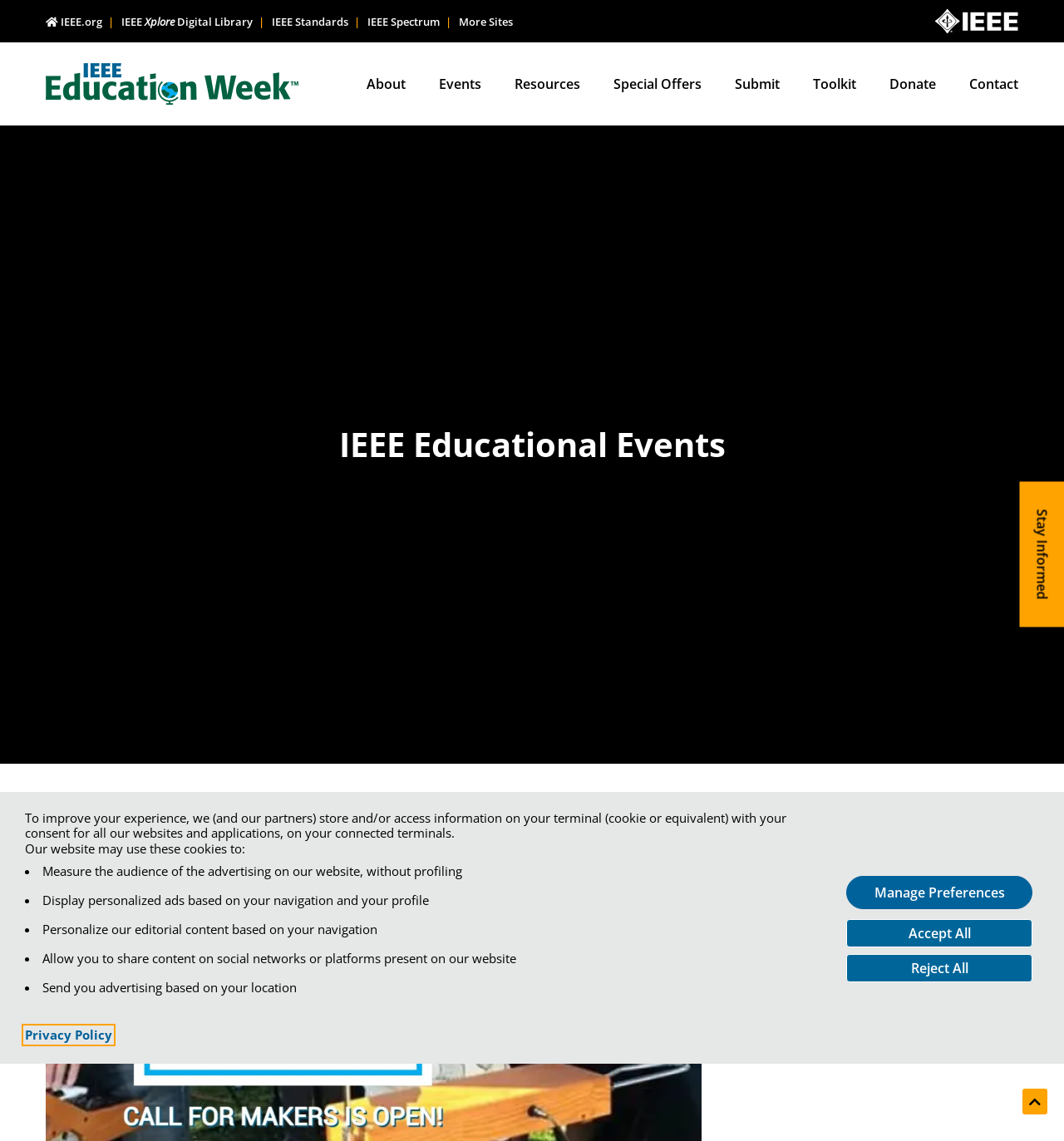Find the bounding box of the web element that fits this description: "Make Your House A Home".

None